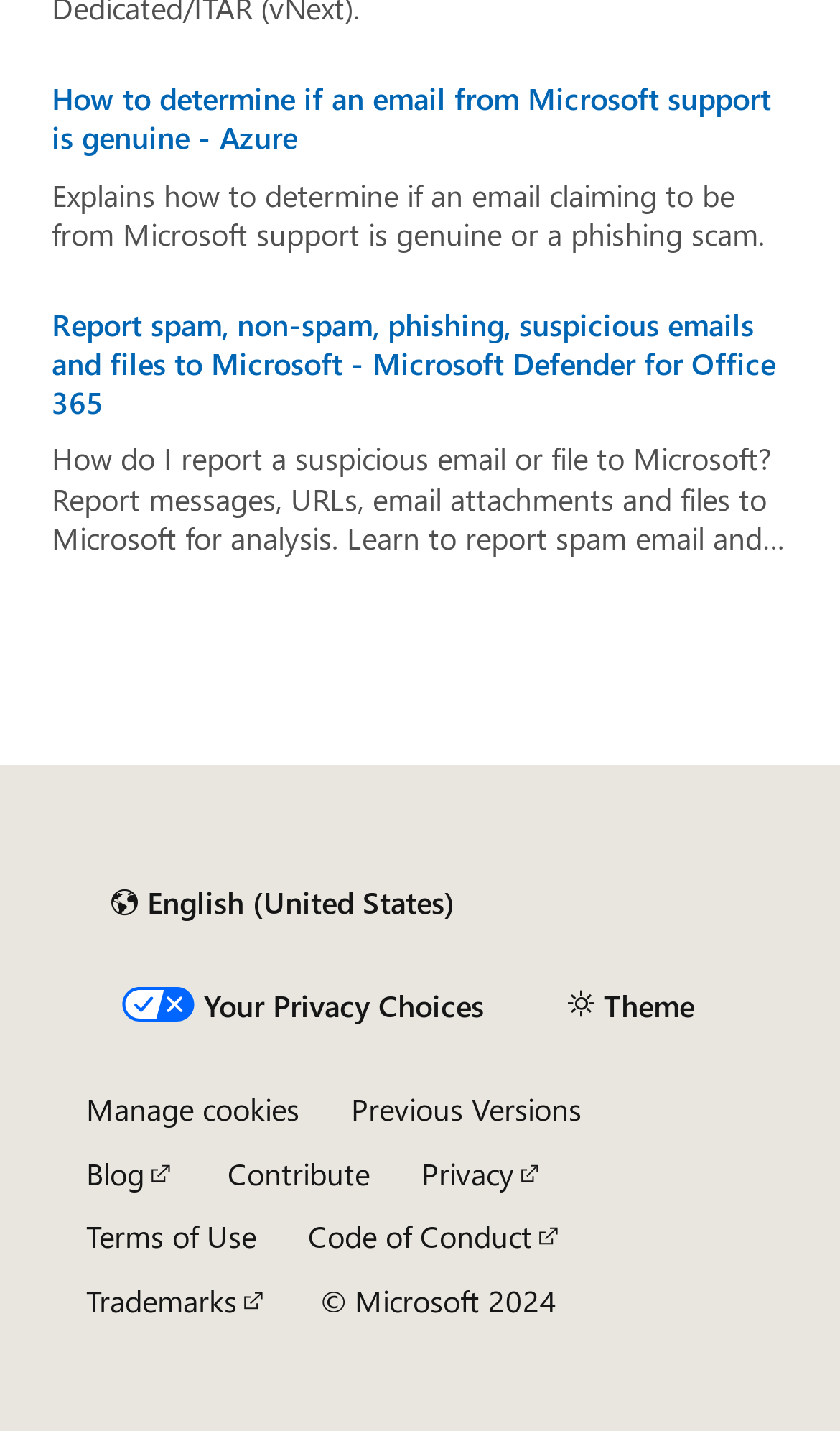Please determine the bounding box coordinates of the element's region to click for the following instruction: "Change the theme".

[0.646, 0.678, 0.856, 0.726]